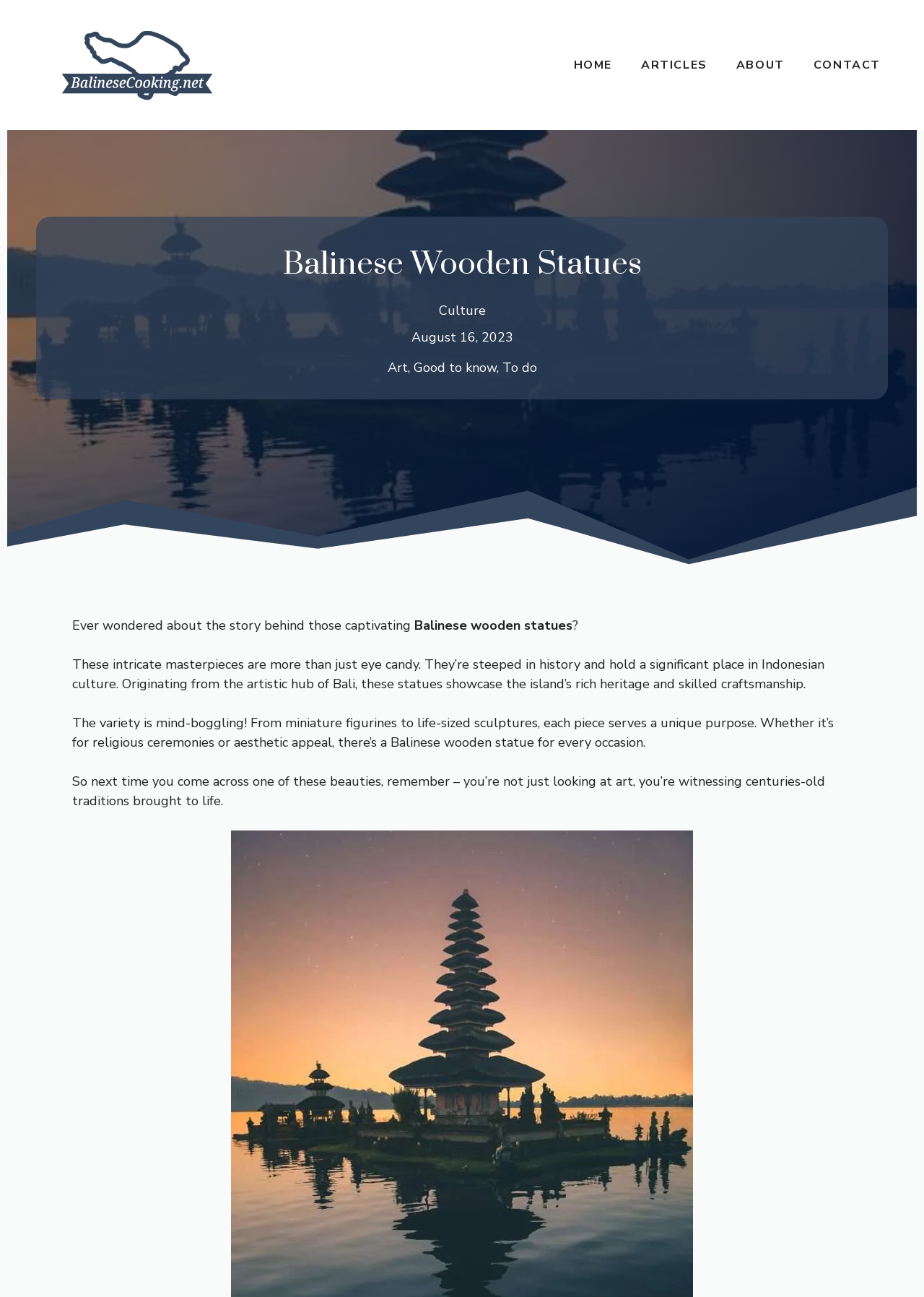What is the origin of Balinese wooden statues?
Look at the image and provide a detailed response to the question.

I read the static text in the image element, which mentions that 'Originating from the artistic hub of Bali, these statues showcase the island’s rich heritage and skilled craftsmanship', so the origin of Balinese wooden statues is Bali.